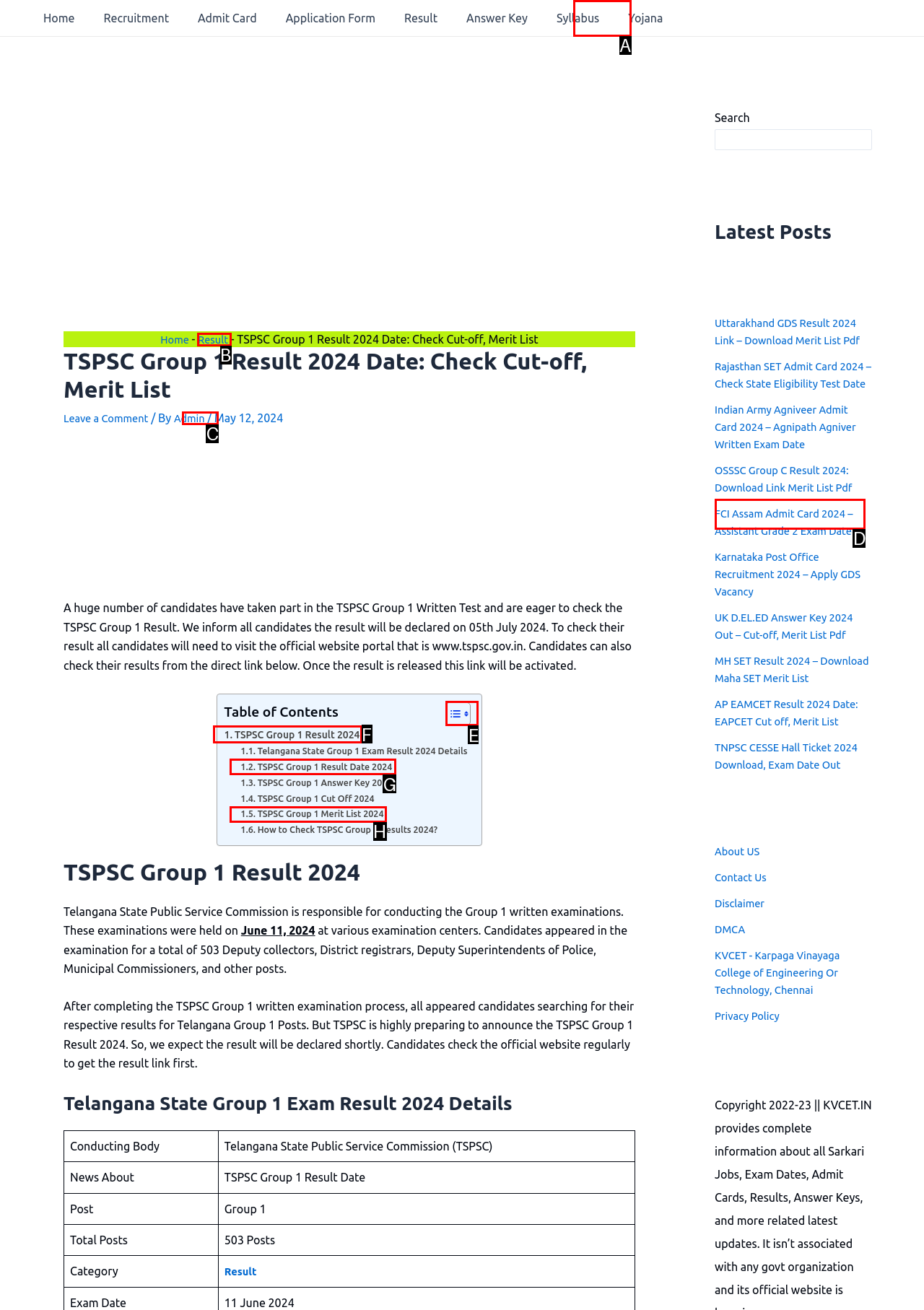Select the option that aligns with the description: TSPSC Group 1 Result 2024
Respond with the letter of the correct choice from the given options.

F